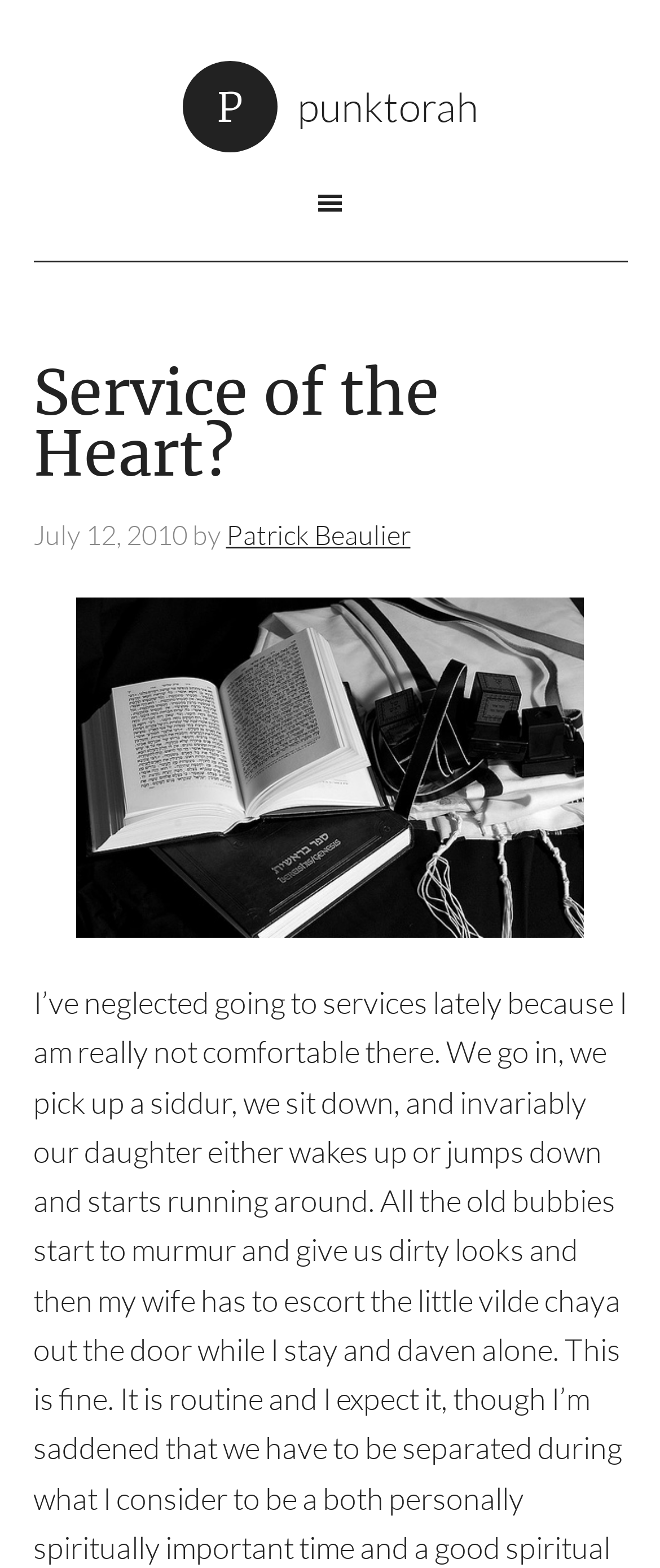Based on the element description: "PunkTorah", identify the UI element and provide its bounding box coordinates. Use four float numbers between 0 and 1, [left, top, right, bottom].

[0.276, 0.052, 0.724, 0.084]